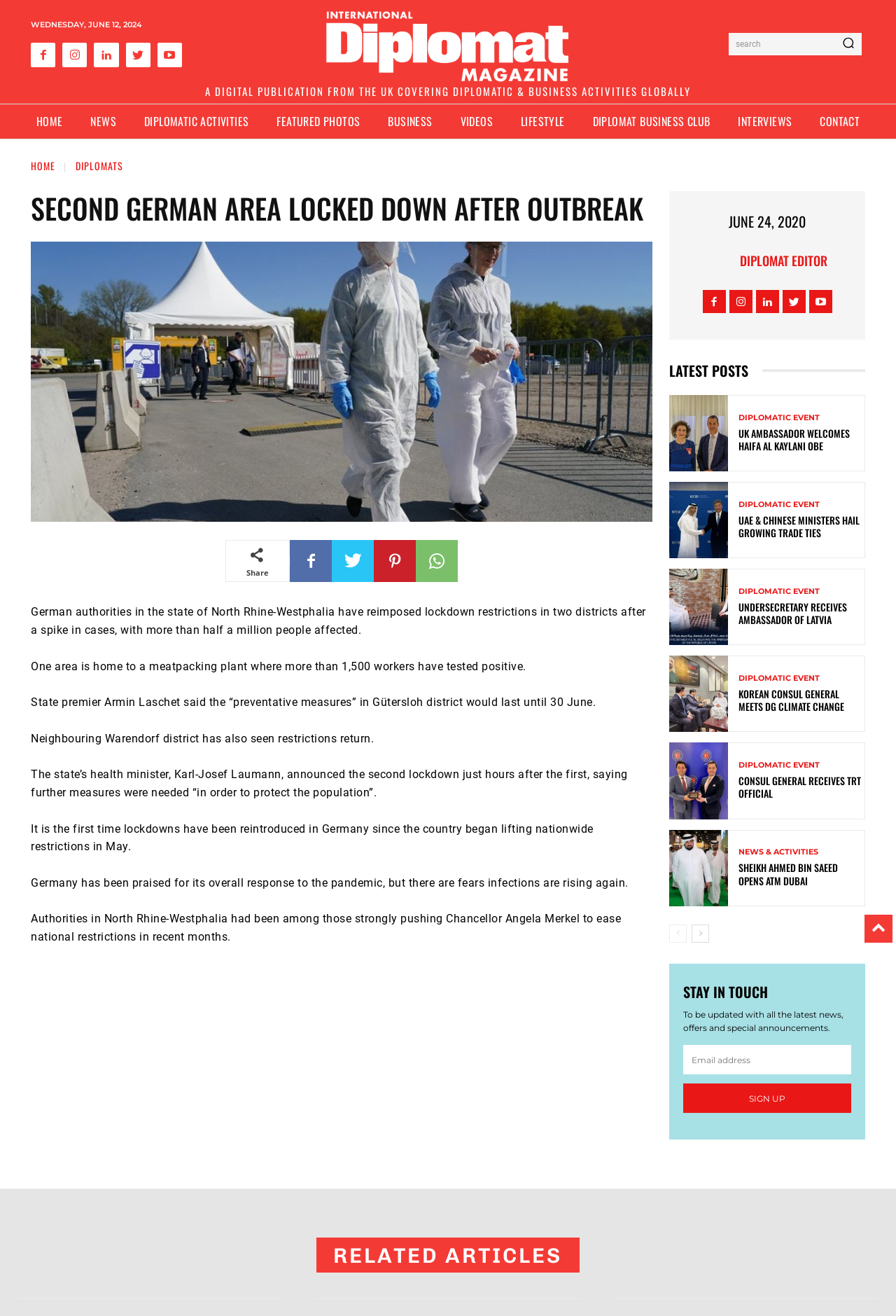Specify the bounding box coordinates of the area to click in order to execute this command: 'Search for something'. The coordinates should consist of four float numbers ranging from 0 to 1, and should be formatted as [left, top, right, bottom].

[0.813, 0.025, 0.962, 0.042]